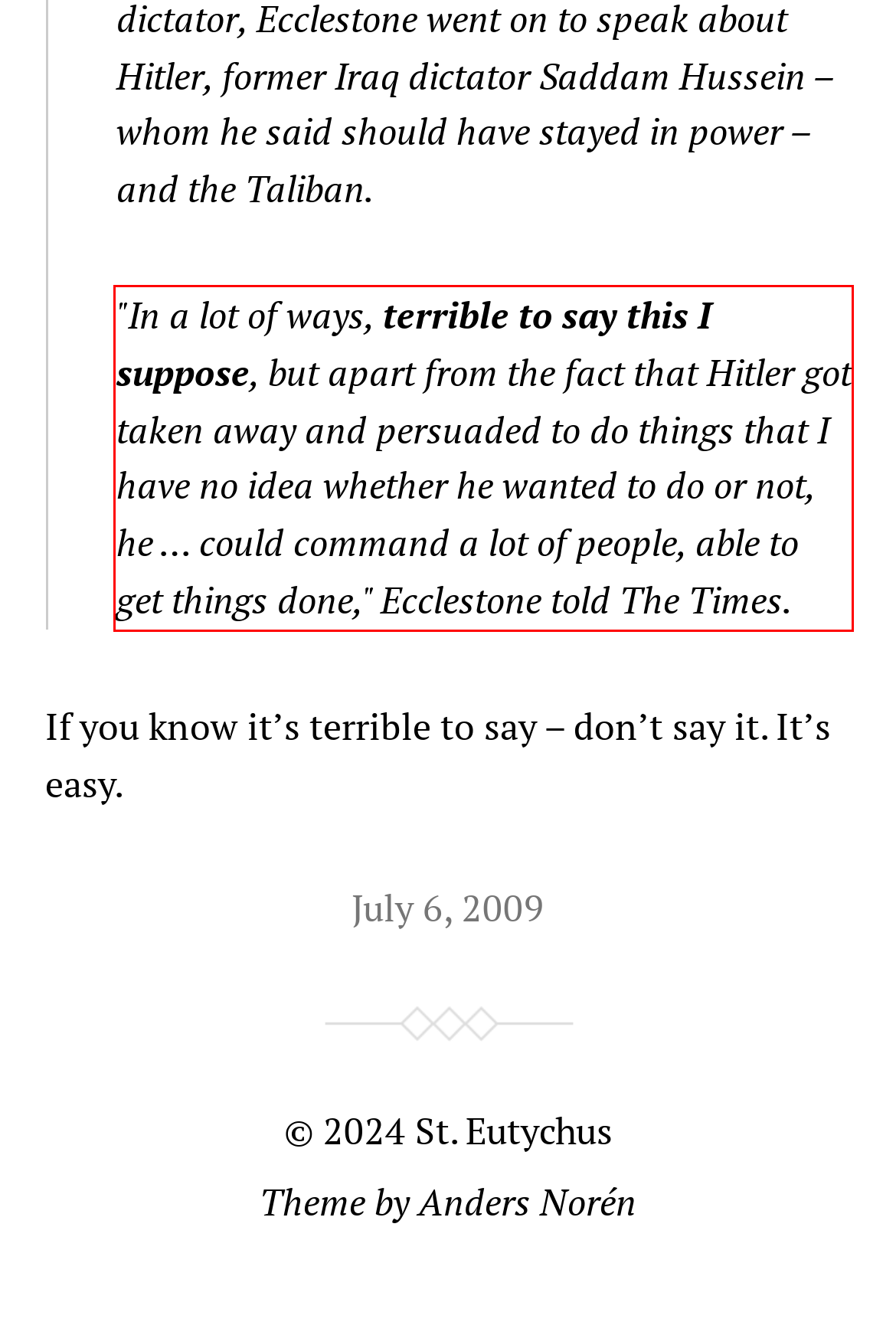Examine the screenshot of the webpage, locate the red bounding box, and perform OCR to extract the text contained within it.

"In a lot of ways, terrible to say this I suppose, but apart from the fact that Hitler got taken away and persuaded to do things that I have no idea whether he wanted to do or not, he … could command a lot of people, able to get things done," Ecclestone told The Times.